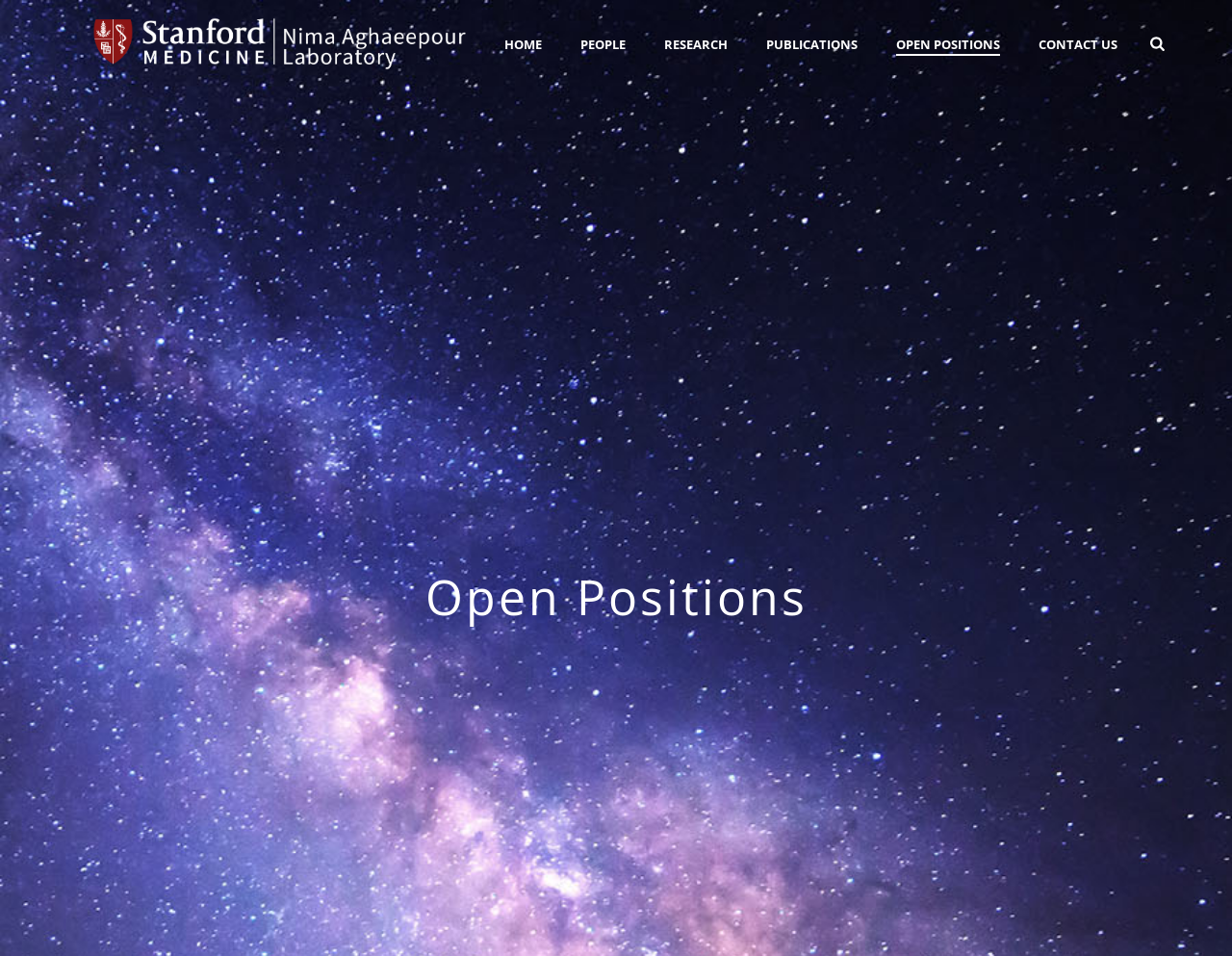Extract the bounding box of the UI element described as: "Open Positions".

[0.712, 0.034, 0.827, 0.059]